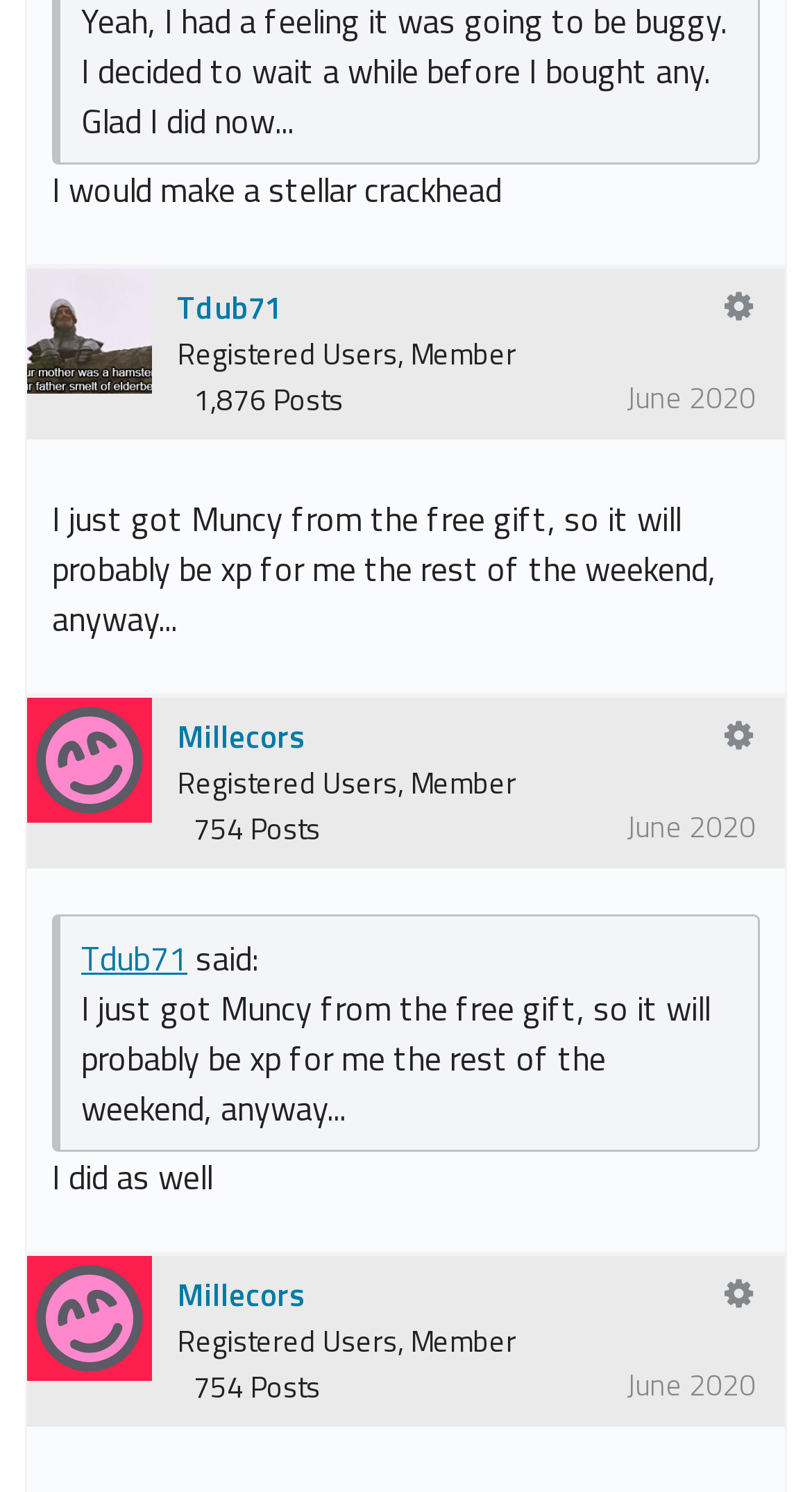What is the relationship between Tdub71 and Millecors?
Use the screenshot to answer the question with a single word or phrase.

They are conversing